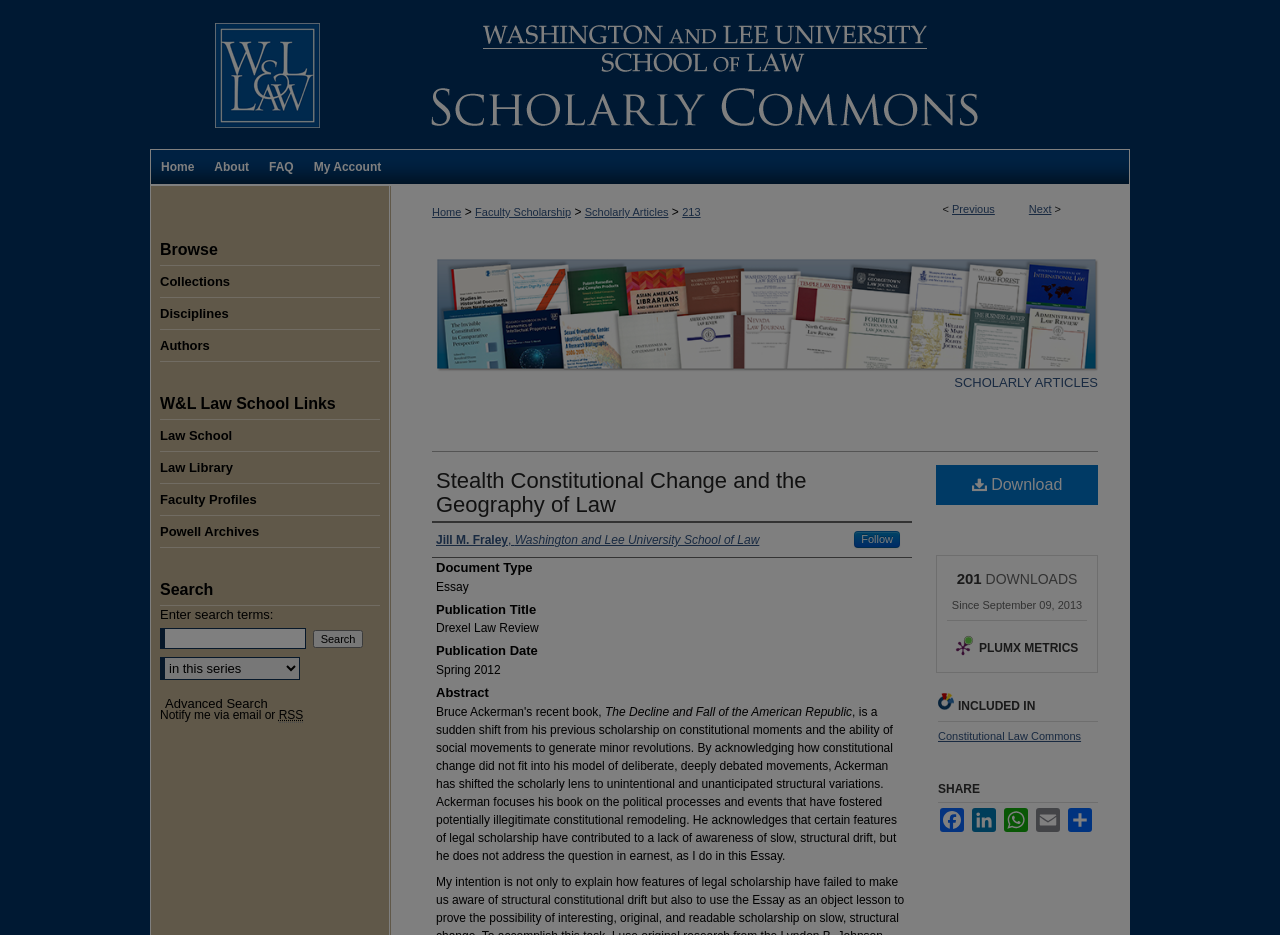Find the bounding box coordinates of the element to click in order to complete this instruction: "Search for something". The bounding box coordinates must be four float numbers between 0 and 1, denoted as [left, top, right, bottom].

[0.125, 0.672, 0.239, 0.694]